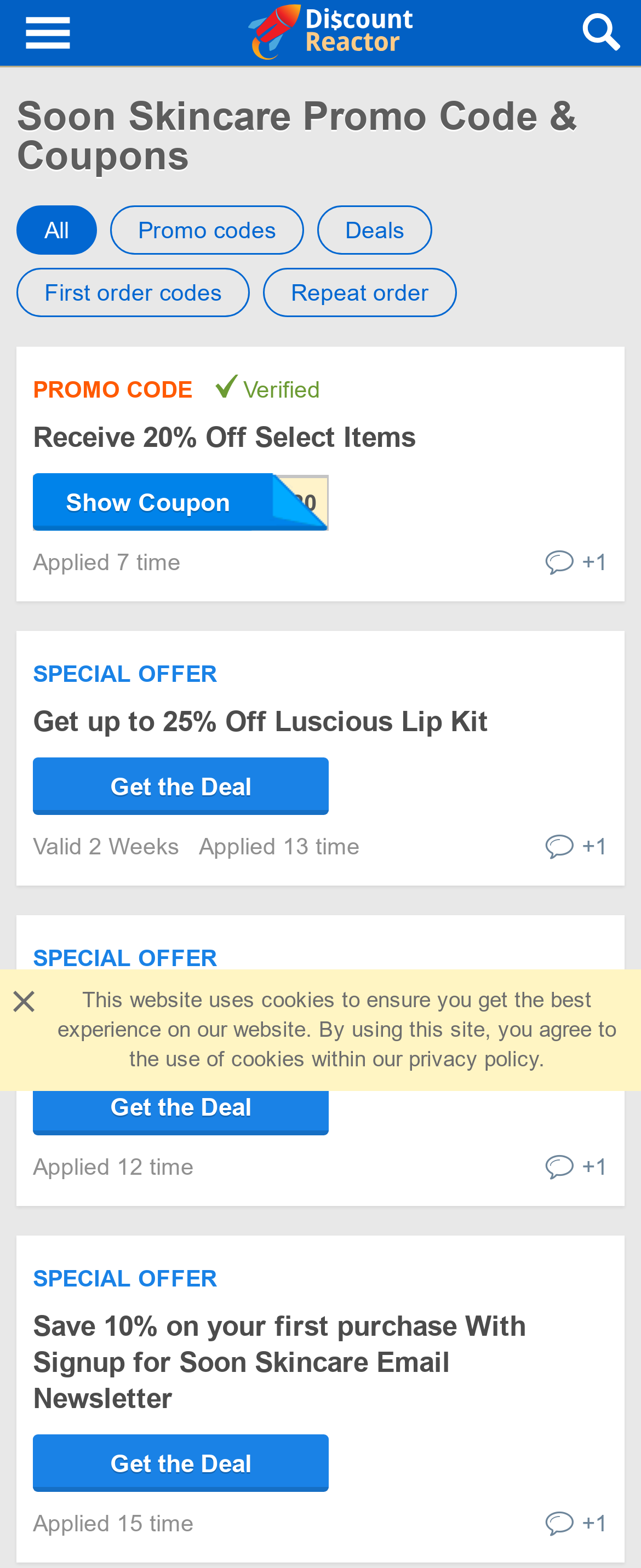Use a single word or phrase to answer the question: 
What is the expiration period of the 'Get up to 25% Off Luscious Lip Kit' deal?

2 weeks